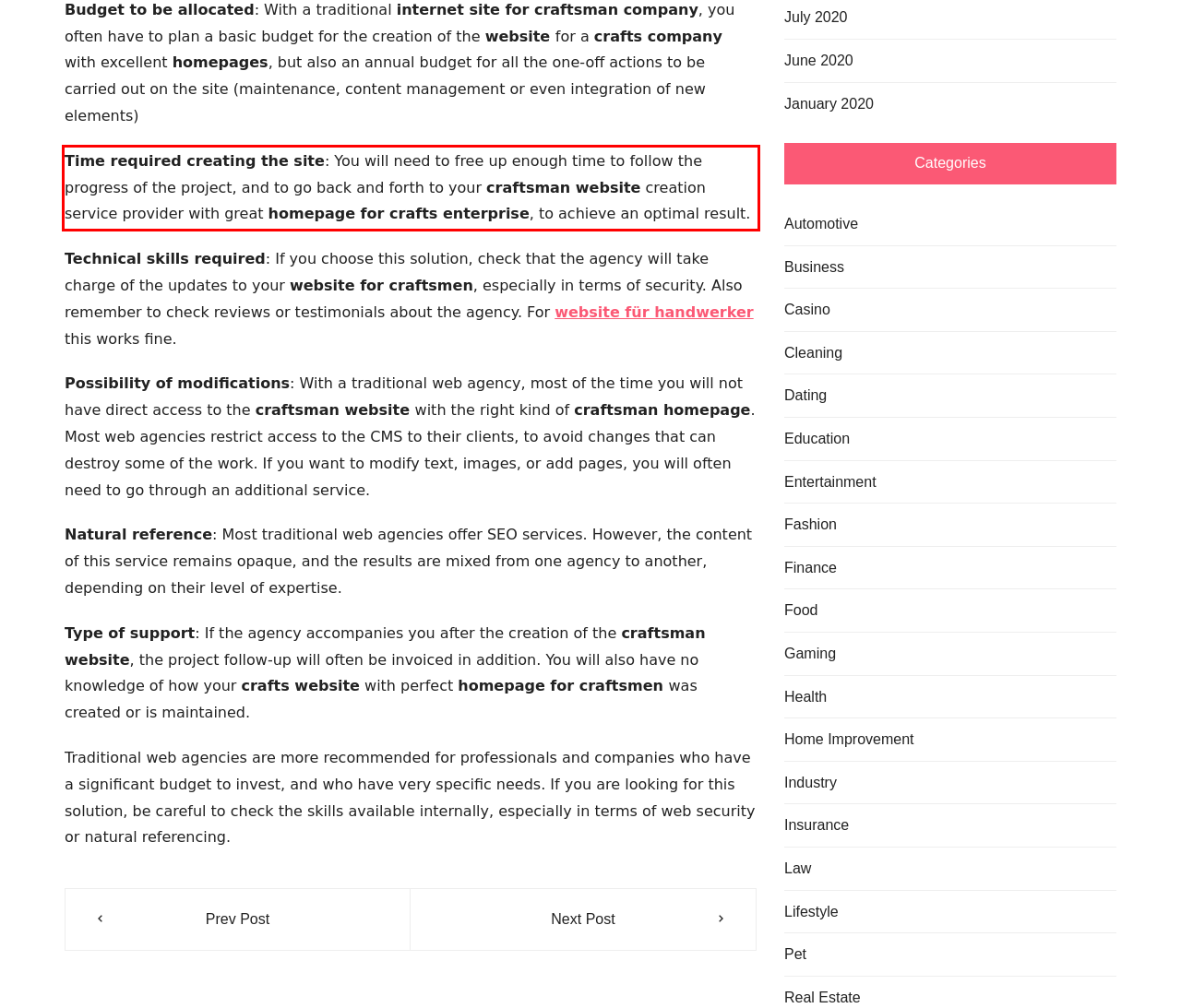You have a screenshot of a webpage where a UI element is enclosed in a red rectangle. Perform OCR to capture the text inside this red rectangle.

Time required creating the site: You will need to free up enough time to follow the progress of the project, and to go back and forth to your craftsman website creation service provider with great homepage for crafts enterprise, to achieve an optimal result.